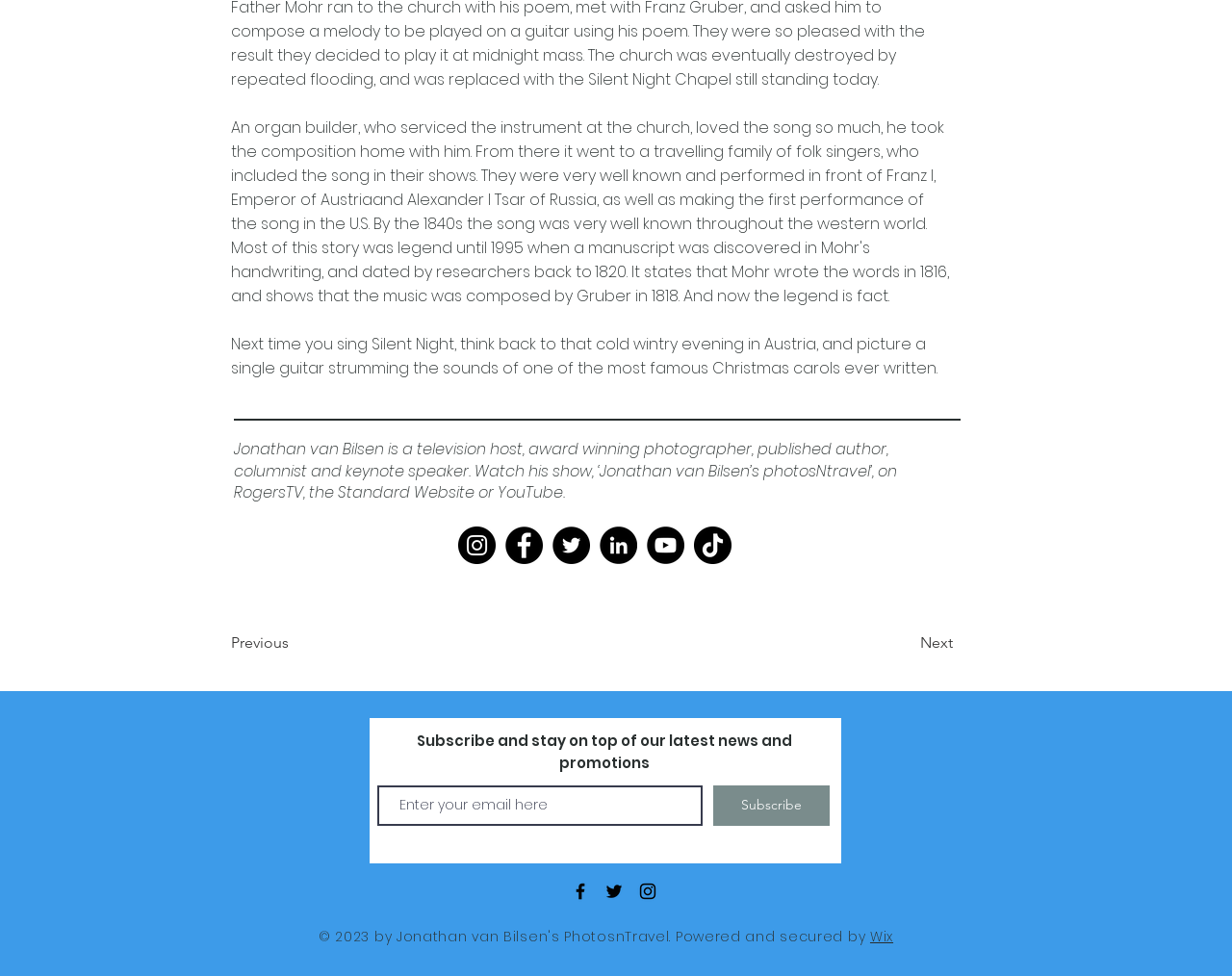Respond with a single word or phrase to the following question:
Who are the two historical figures mentioned in the text?

Franz I and Alexander I